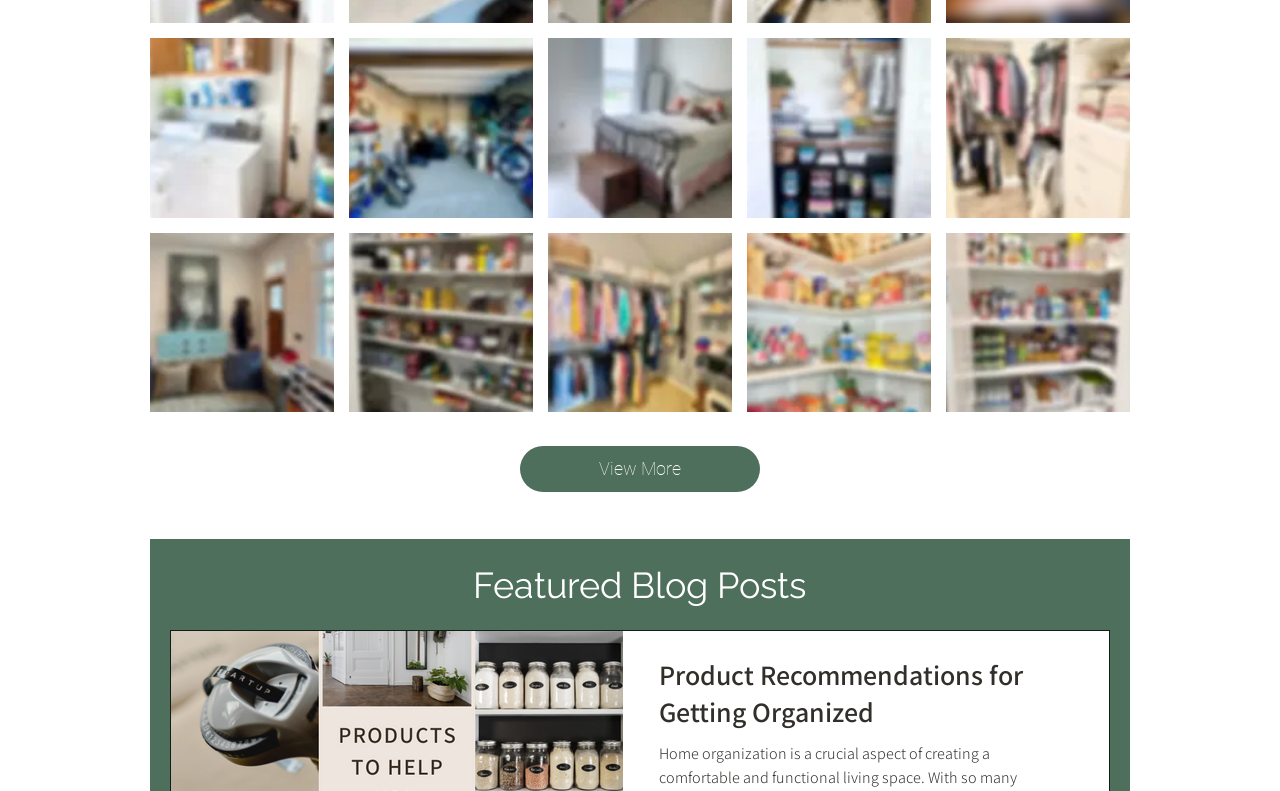How many blog posts are featured?
From the image, respond with a single word or phrase.

1